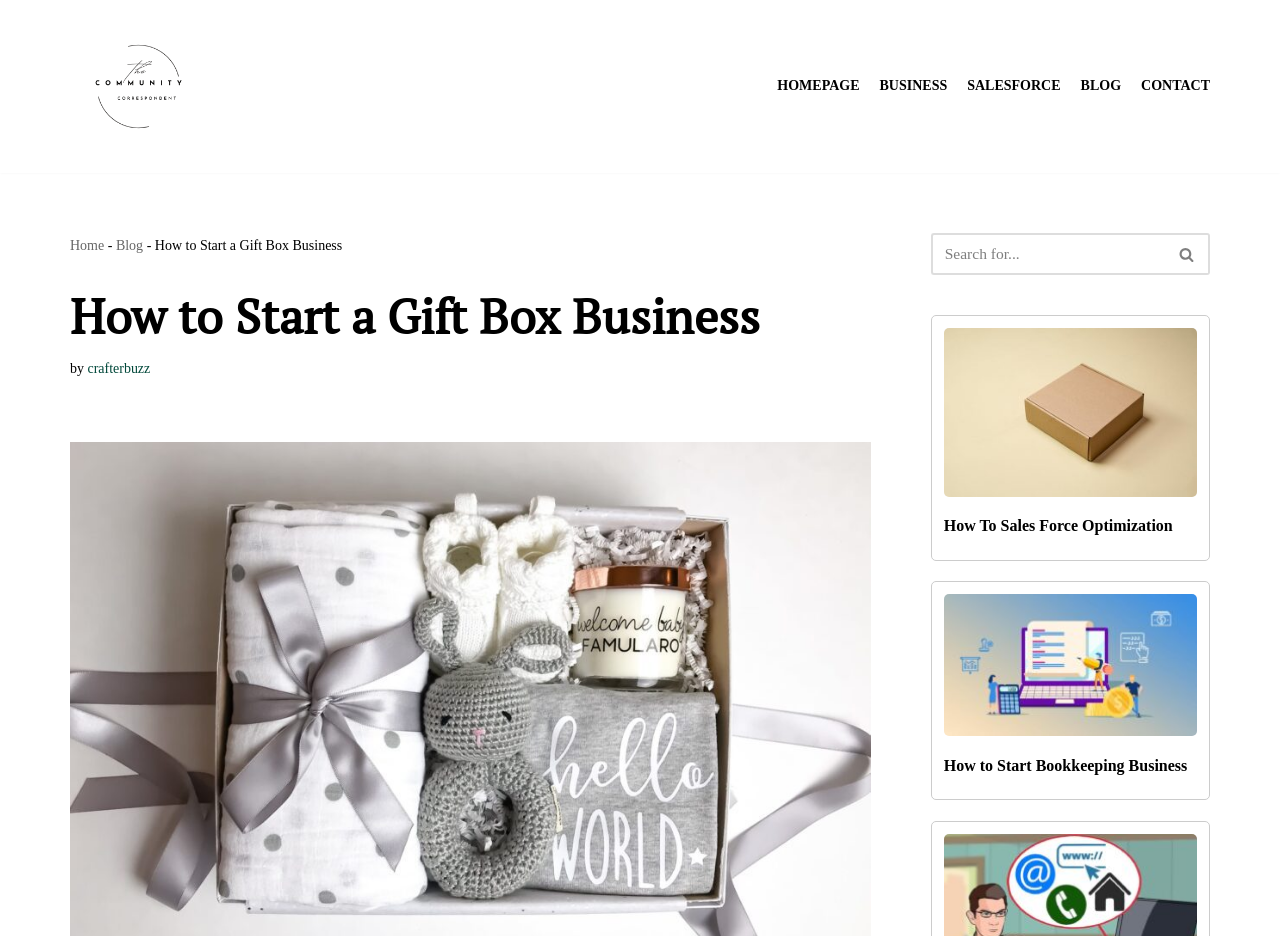Using the element description: "How To Sales Force Optimization", determine the bounding box coordinates for the specified UI element. The coordinates should be four float numbers between 0 and 1, [left, top, right, bottom].

[0.737, 0.531, 0.935, 0.578]